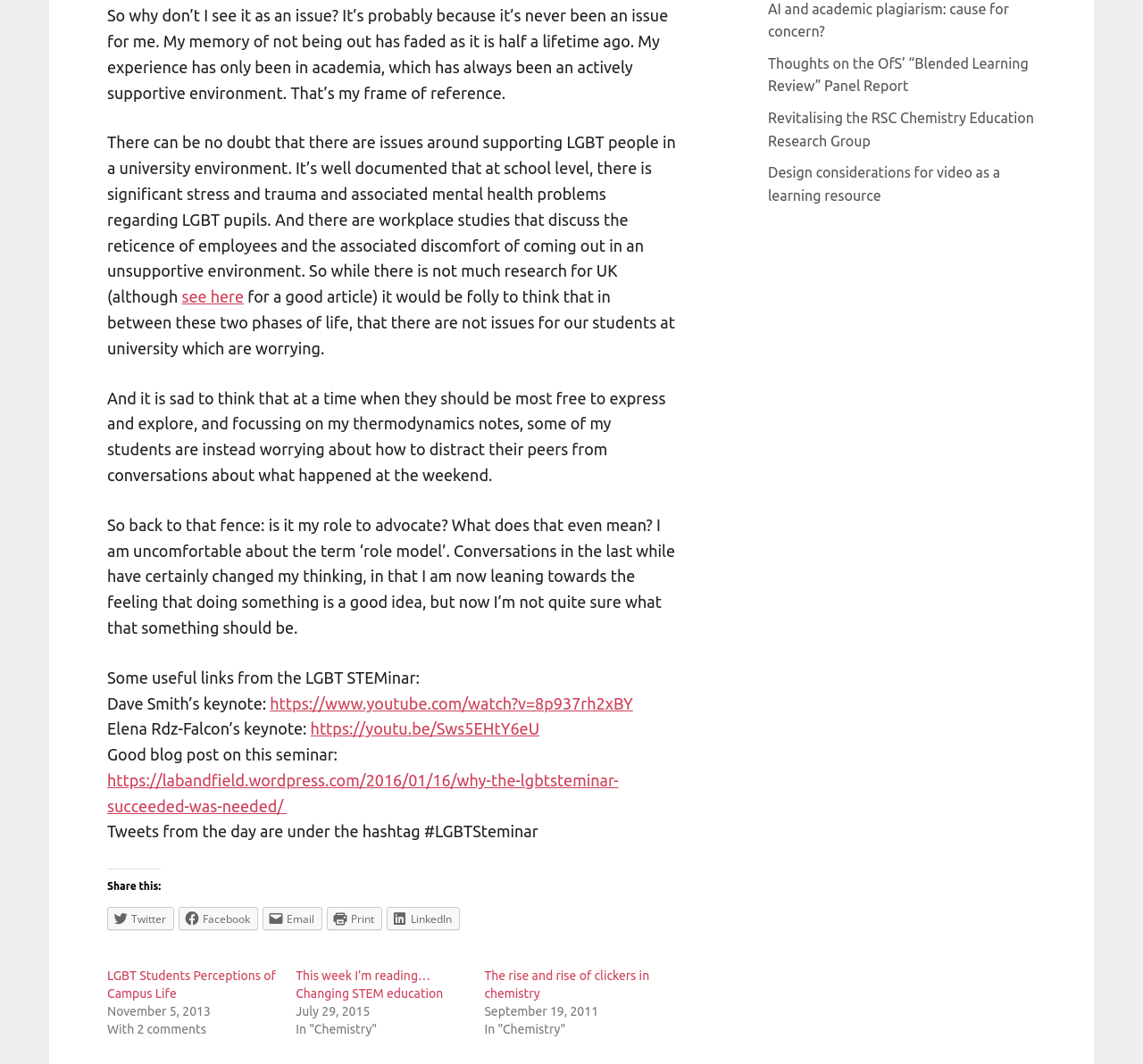With reference to the screenshot, provide a detailed response to the question below:
What is the topic of the seminar mentioned in the article?

The article mentions 'Some useful links from the LGBT STEMinar' and provides links to keynote speeches and a blog post about the seminar, indicating that the topic of the seminar is related to LGBT issues in STEM fields.